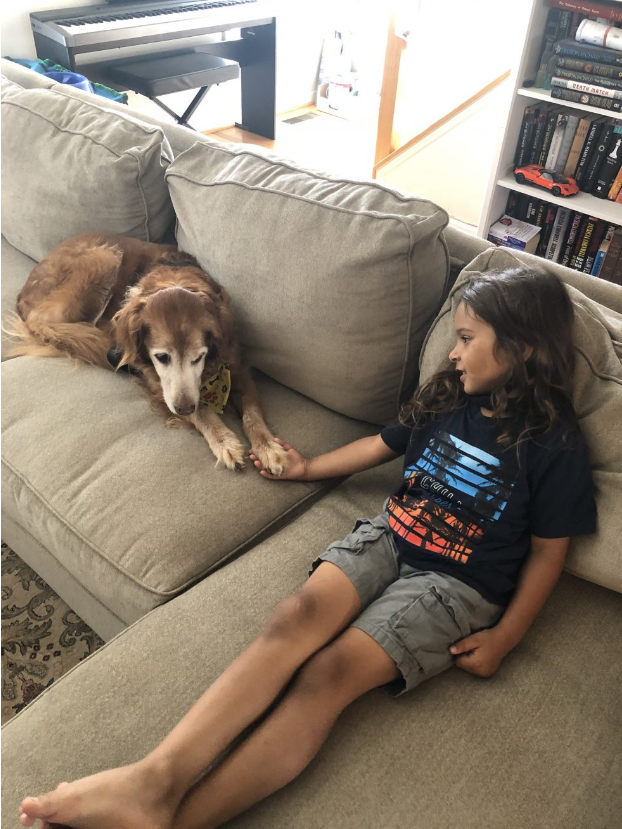What is the expression of the dog?
Look at the image and provide a short answer using one word or a phrase.

Calm and affectionate